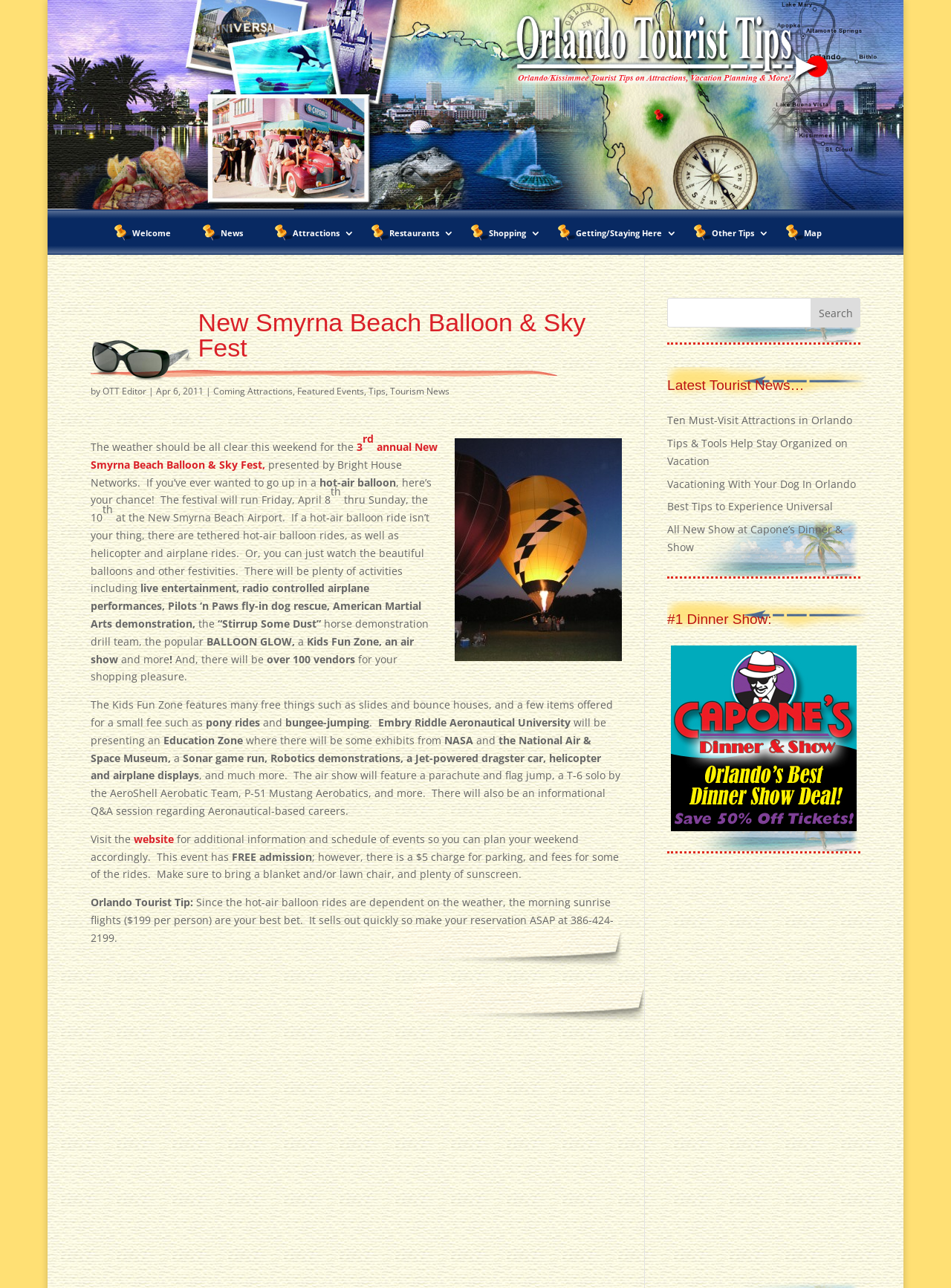What is the name of the university presenting an Education Zone?
Kindly offer a detailed explanation using the data available in the image.

The name of the university can be found in the article section where it mentions 'Embry Riddle Aeronautical University will be presenting an Education Zone'.